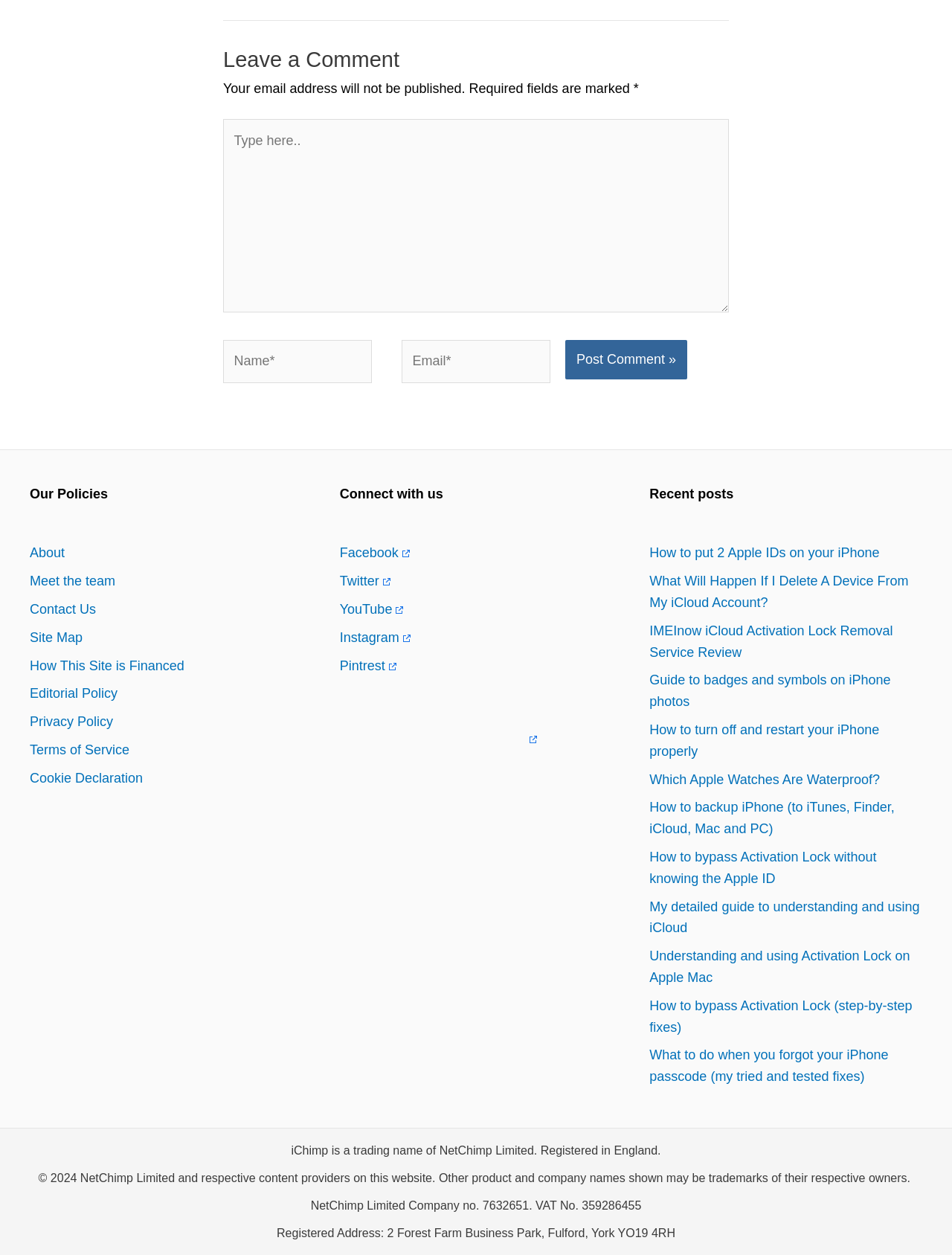Provide the bounding box coordinates for the UI element described in this sentence: "beginners". The coordinates should be four float values between 0 and 1, i.e., [left, top, right, bottom].

None